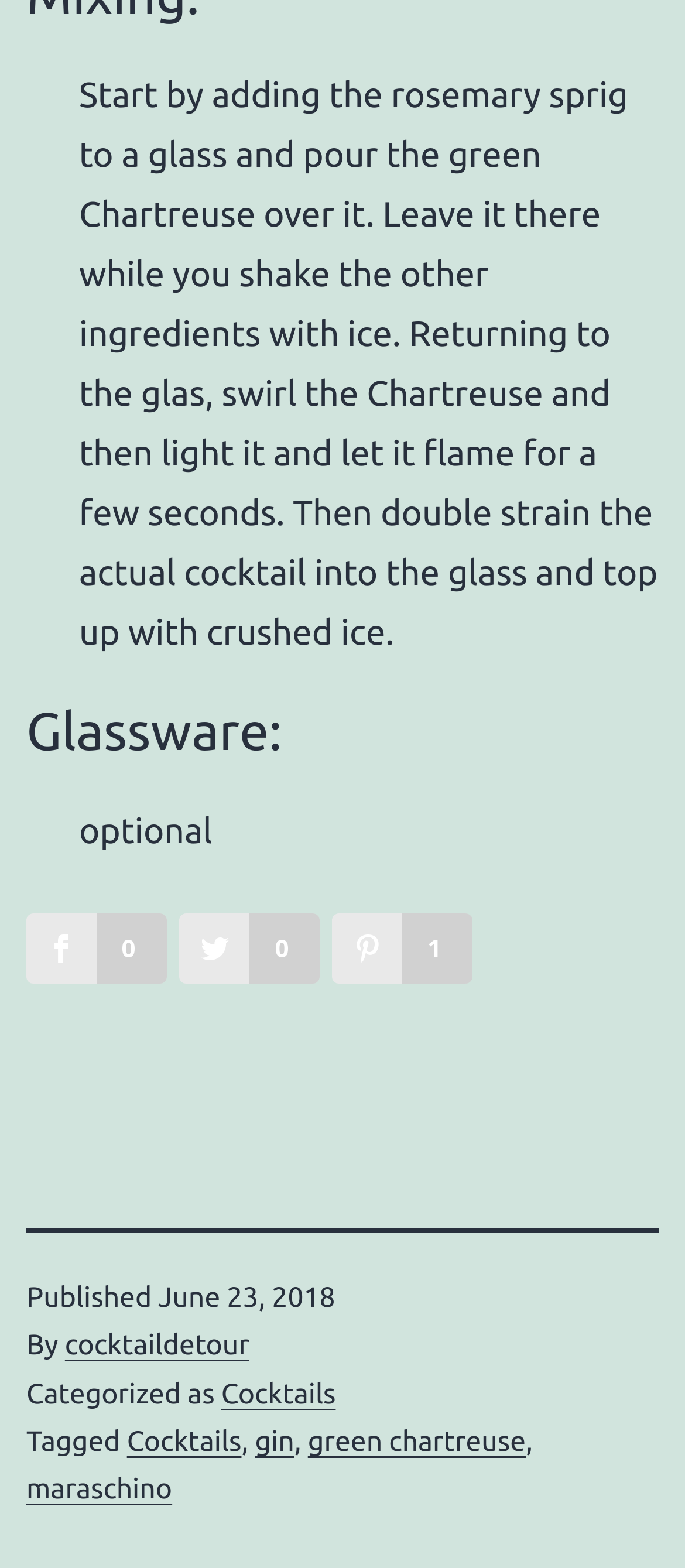What is one of the ingredients used in the cocktail?
Please ensure your answer to the question is detailed and covers all necessary aspects.

One of the ingredients used in the cocktail is gin, as indicated by the link 'gin' in the footer section of the webpage.